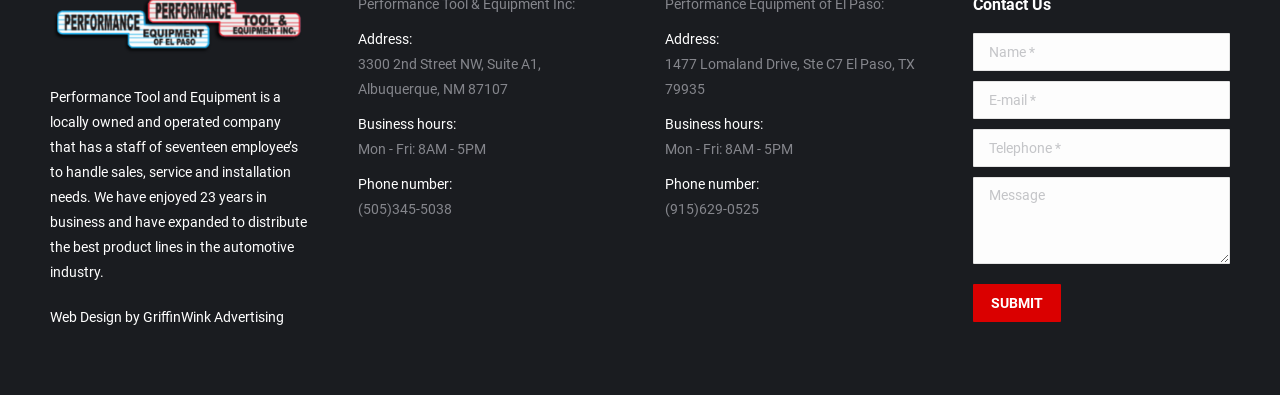What is the purpose of the contact form?
Please ensure your answer to the question is detailed and covers all necessary aspects.

The contact form appears to be a way for users to send a message to the company, as it includes a 'Message' field and a 'SUBMIT' button.